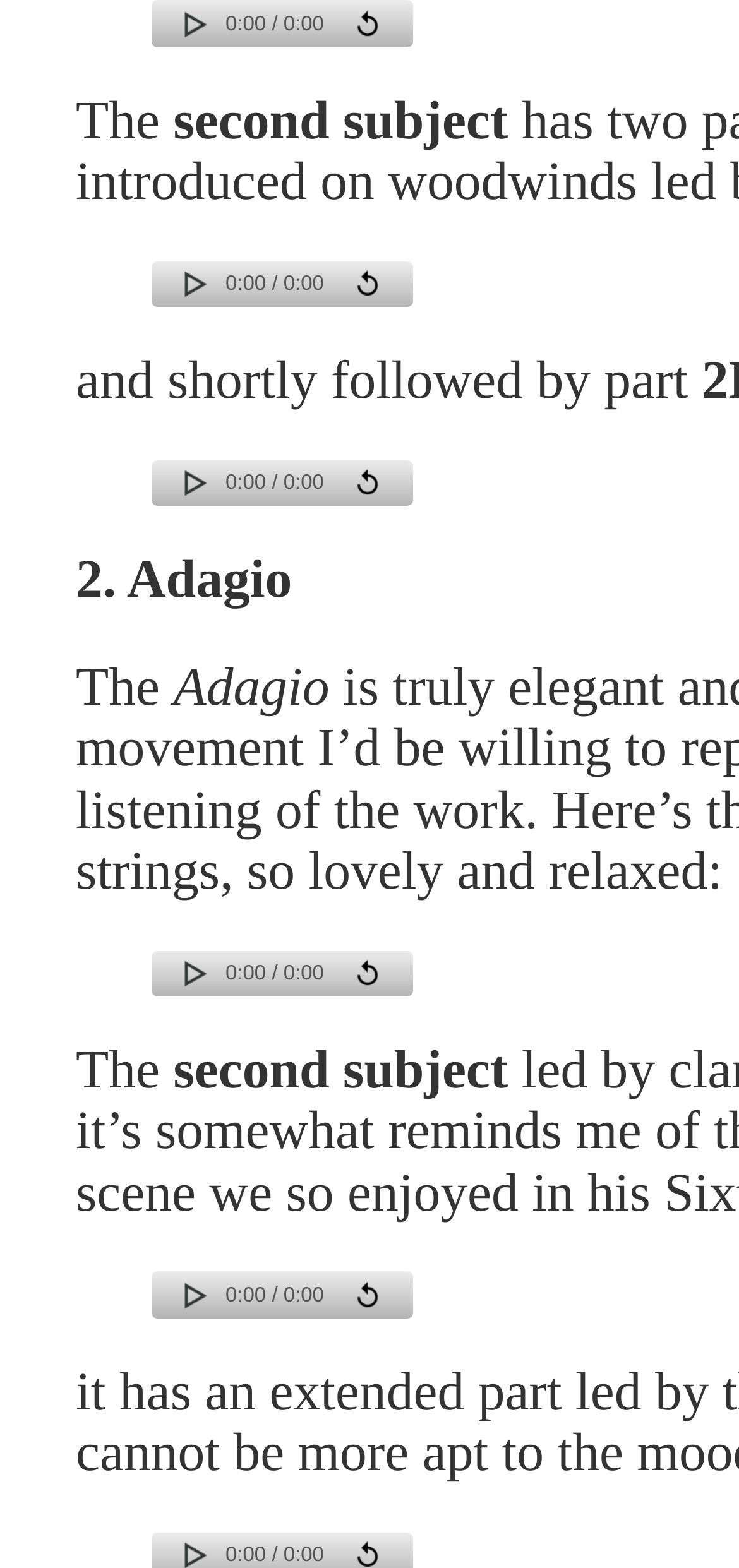Answer the following in one word or a short phrase: 
What is the vertical position of the fifth image relative to the fourth image?

below